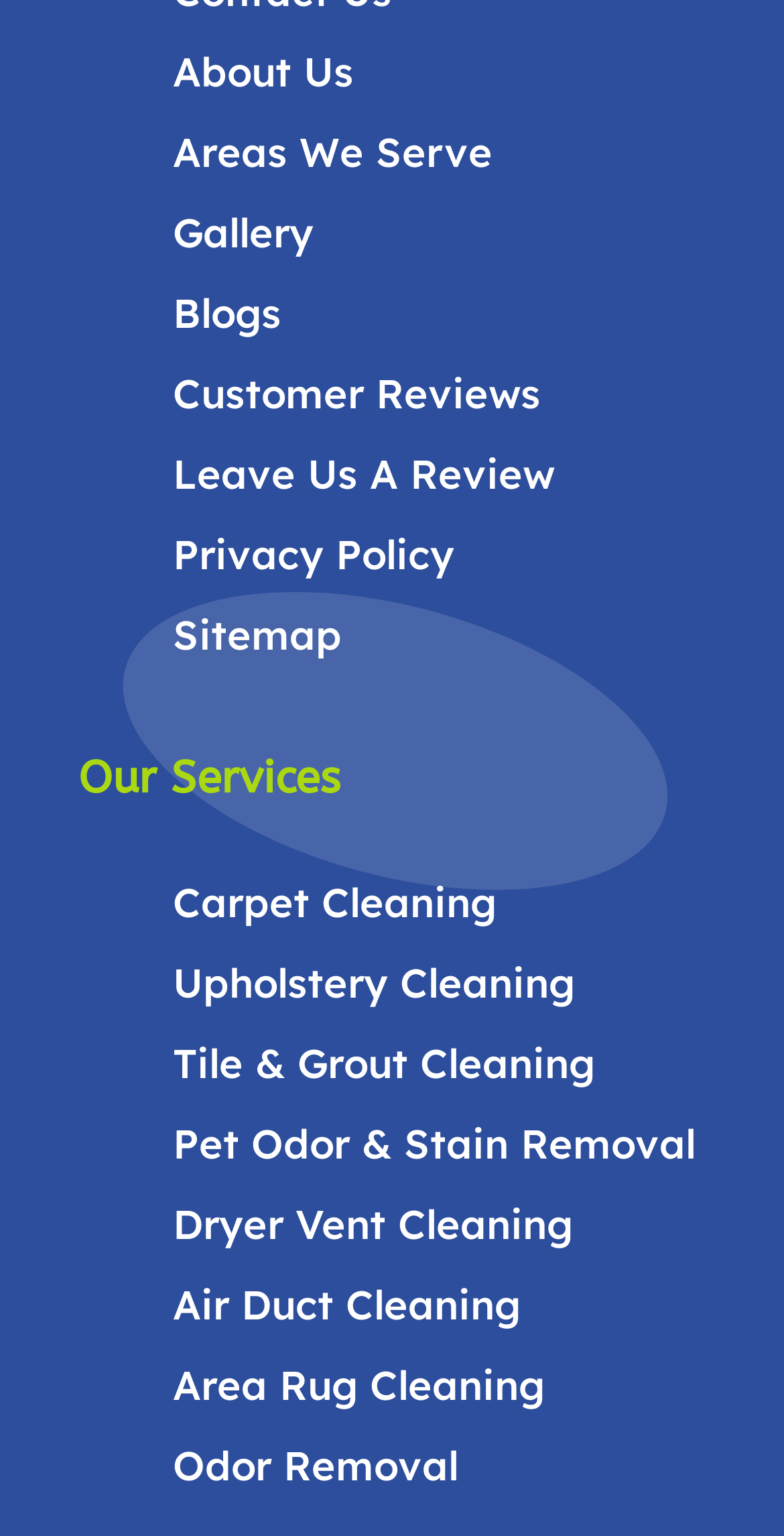Identify the bounding box coordinates for the element that needs to be clicked to fulfill this instruction: "Click on About Us". Provide the coordinates in the format of four float numbers between 0 and 1: [left, top, right, bottom].

[0.221, 0.03, 0.451, 0.063]